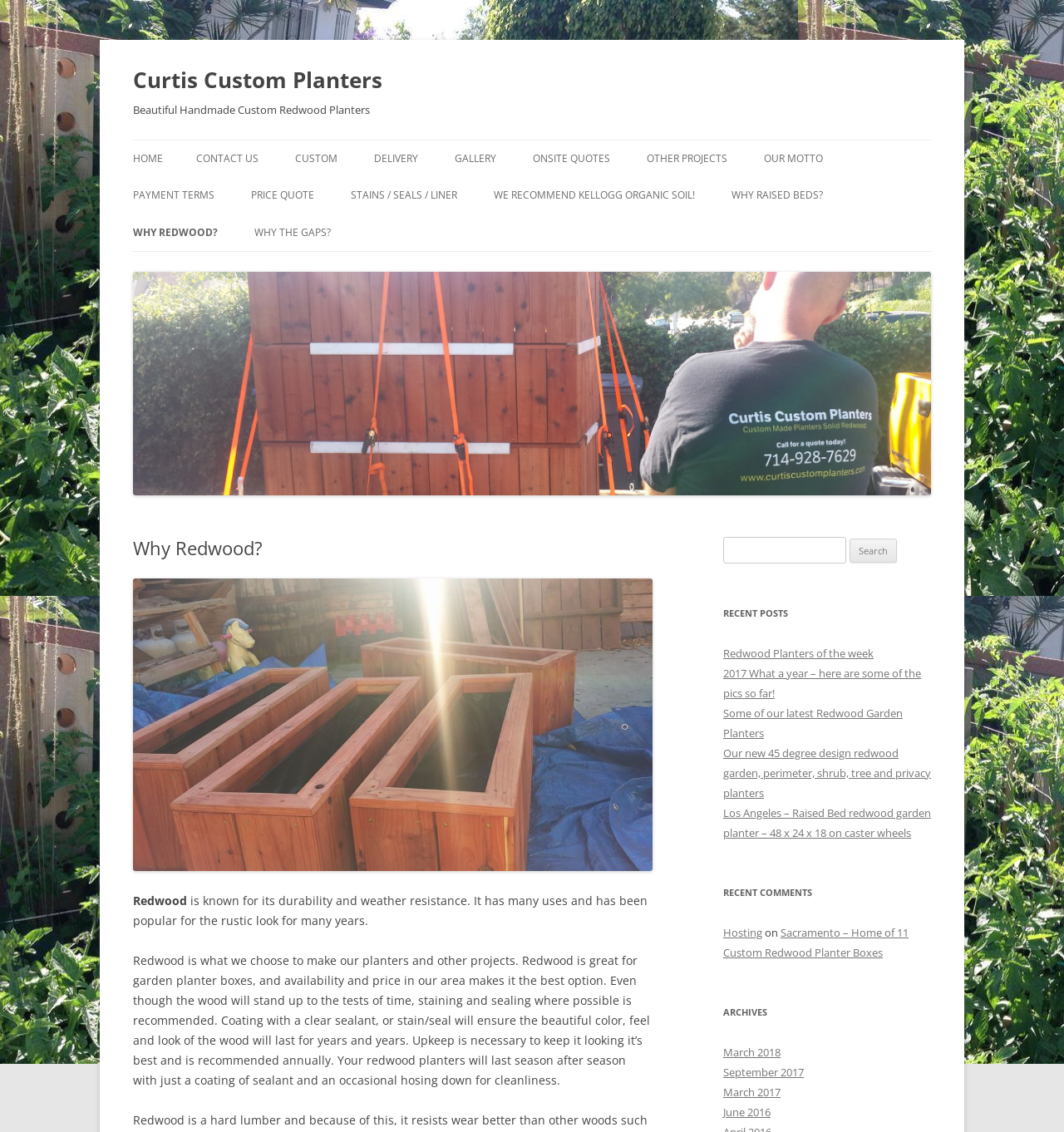Please provide a one-word or short phrase answer to the question:
What is the purpose of the search bar on the webpage?

To search for specific content